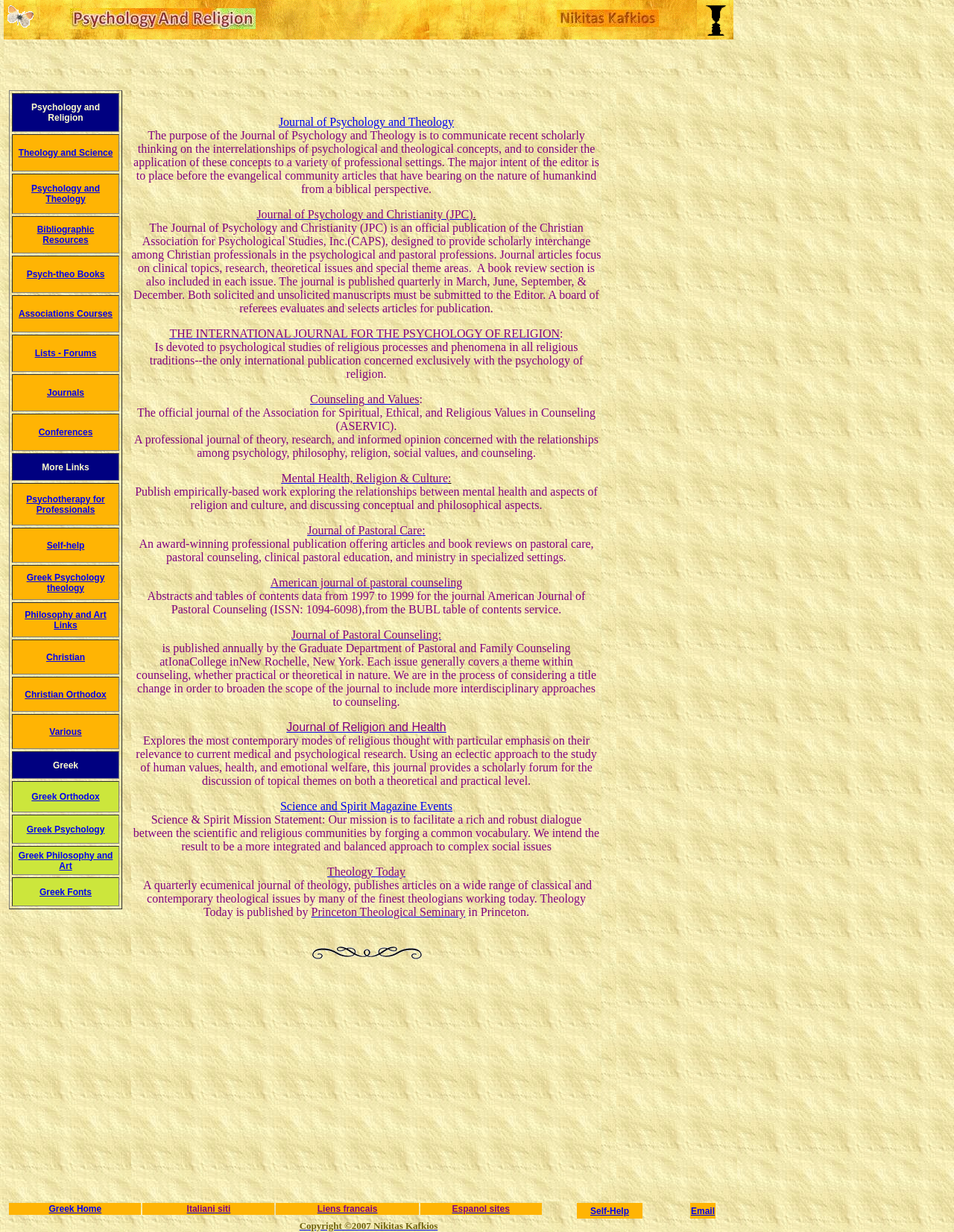Bounding box coordinates are given in the format (top-left x, top-left y, bottom-right x, bottom-right y). All values should be floating point numbers between 0 and 1. Provide the bounding box coordinate for the UI element described as: Espanol sites

[0.474, 0.977, 0.534, 0.985]